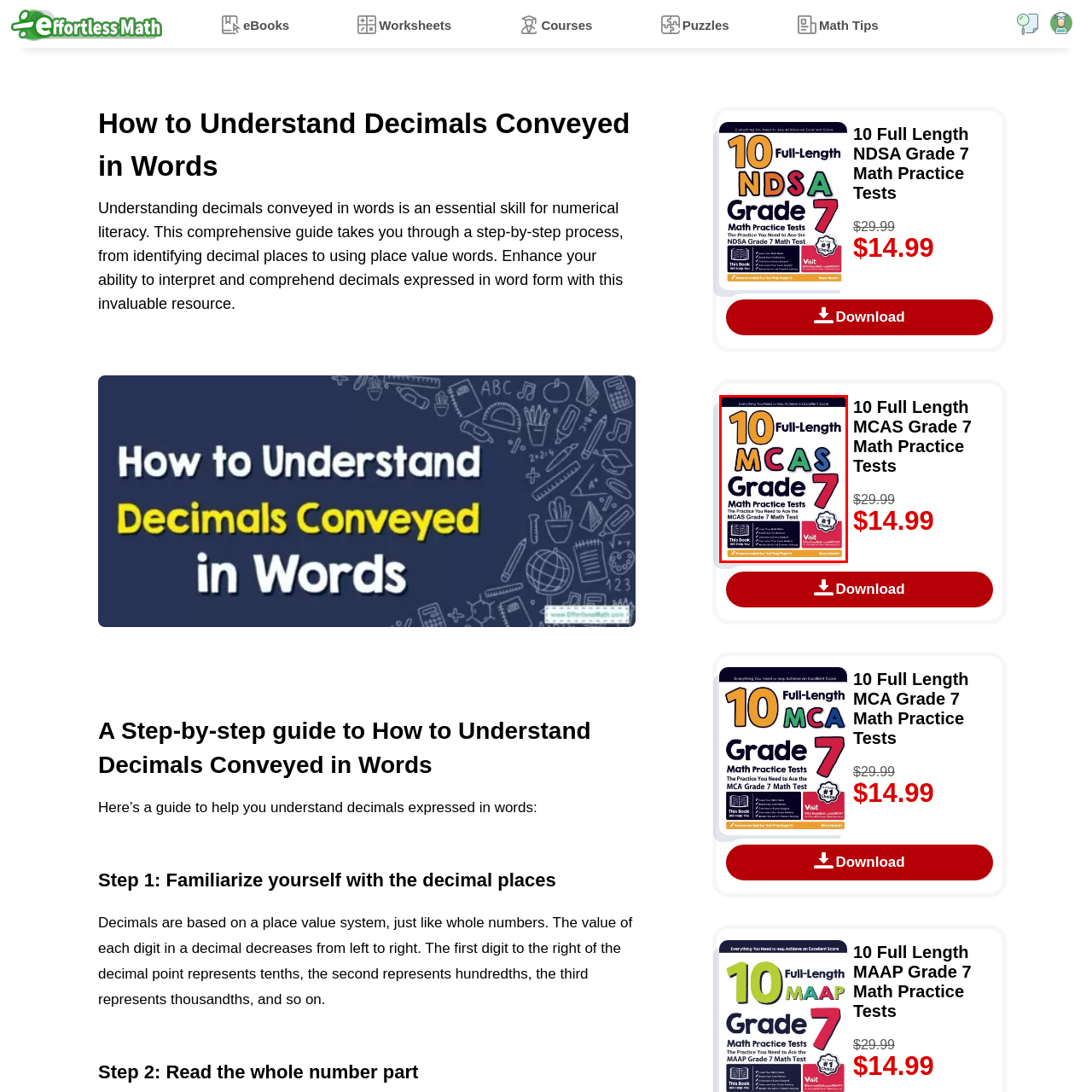View the element within the red boundary, What badge or seal is displayed on the cover? 
Deliver your response in one word or phrase.

#1 CHOICE